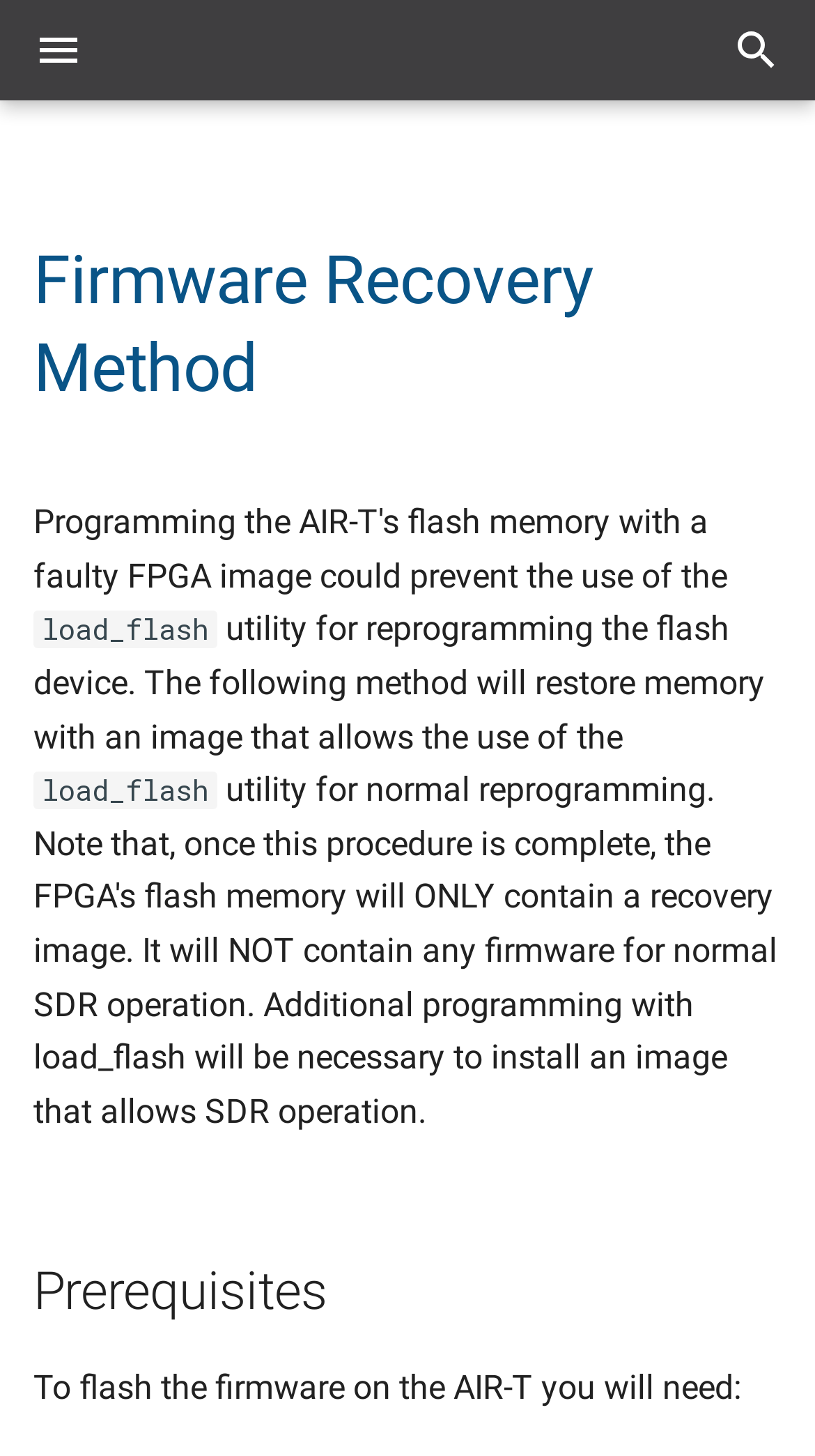Identify the bounding box for the described UI element: "¶".

[0.428, 0.862, 0.458, 0.912]